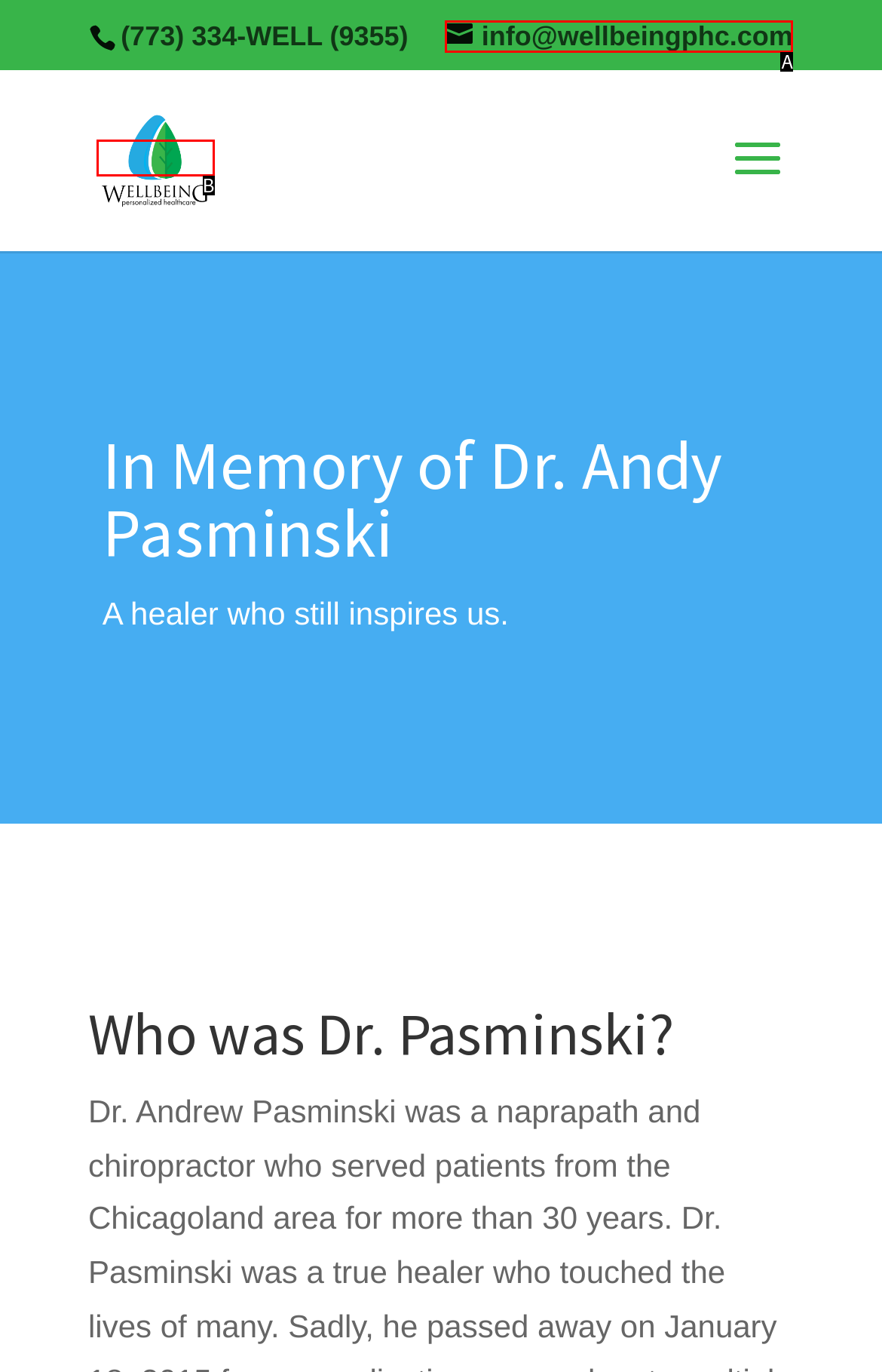Match the description: alt="Wellbeing Personalized Healthcare" to the appropriate HTML element. Respond with the letter of your selected option.

B